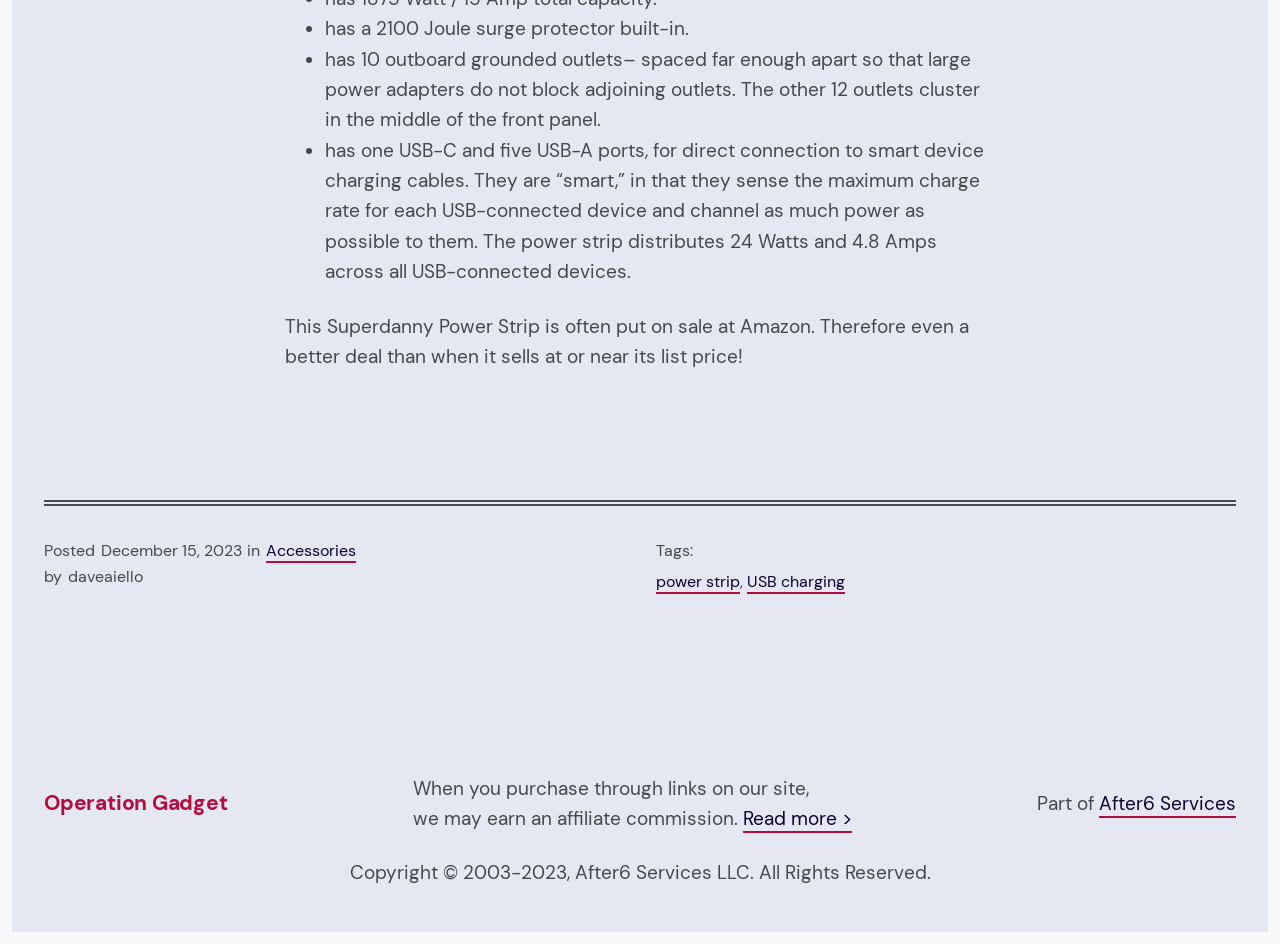What is the date of the post?
Please provide a single word or phrase as your answer based on the image.

December 15, 2023